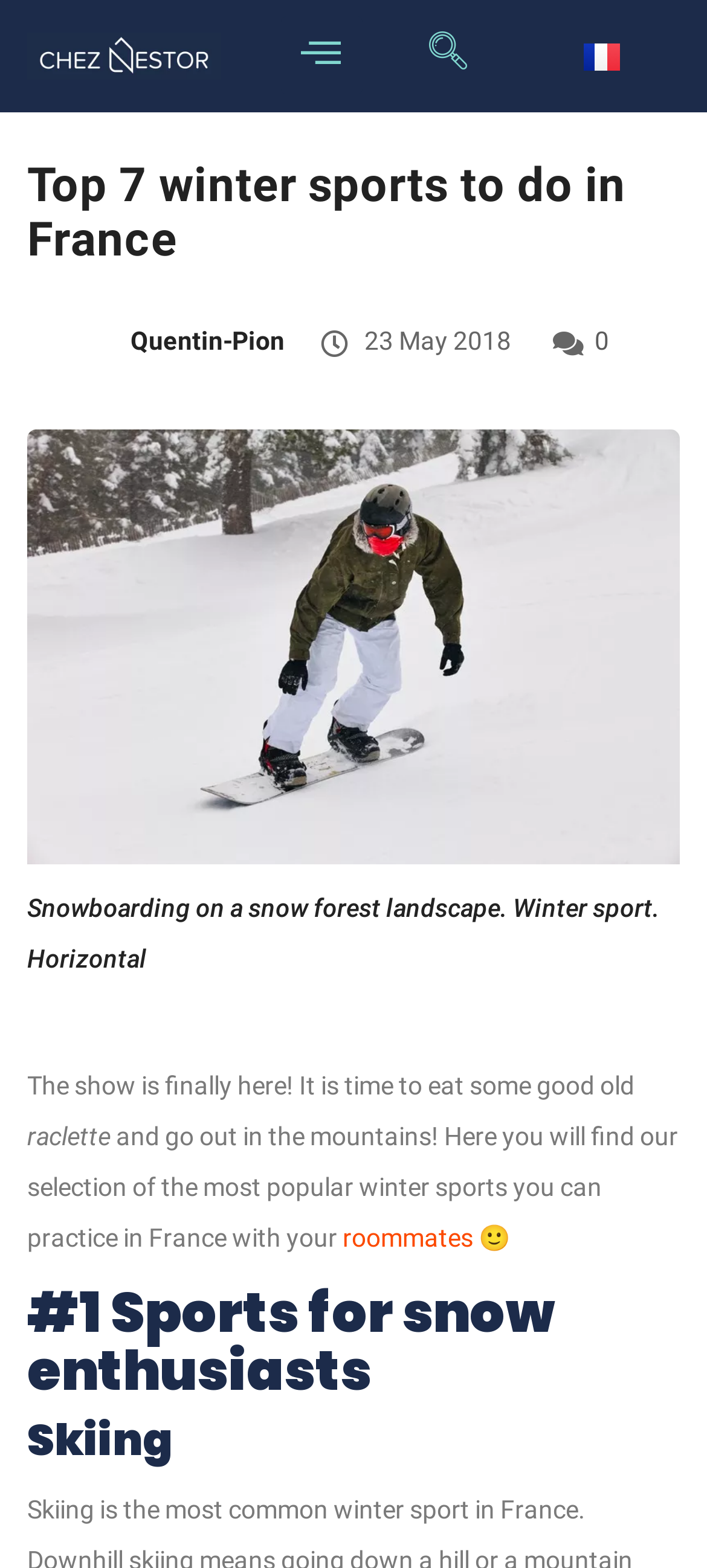Refer to the screenshot and give an in-depth answer to this question: What is the language of the website?

I found the language of the website by looking at the link element that says 'Français' which indicates that the website is in French language.